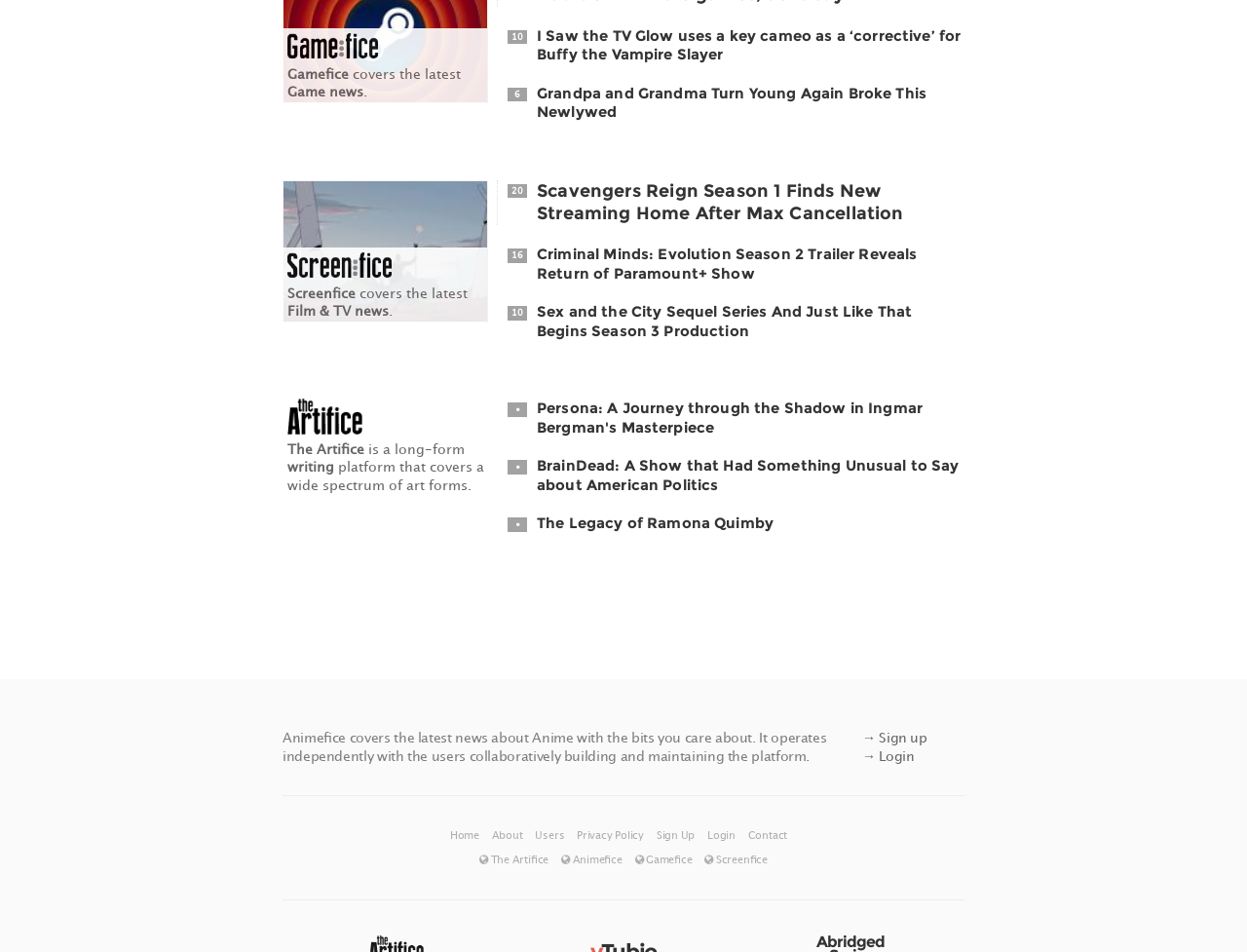Select the bounding box coordinates of the element I need to click to carry out the following instruction: "Search for something".

None